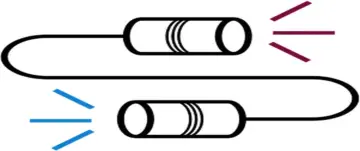What is the title of the article supported by this illustration?
Based on the screenshot, answer the question with a single word or phrase.

2-Way Radio Communication Etiquette and Protocols